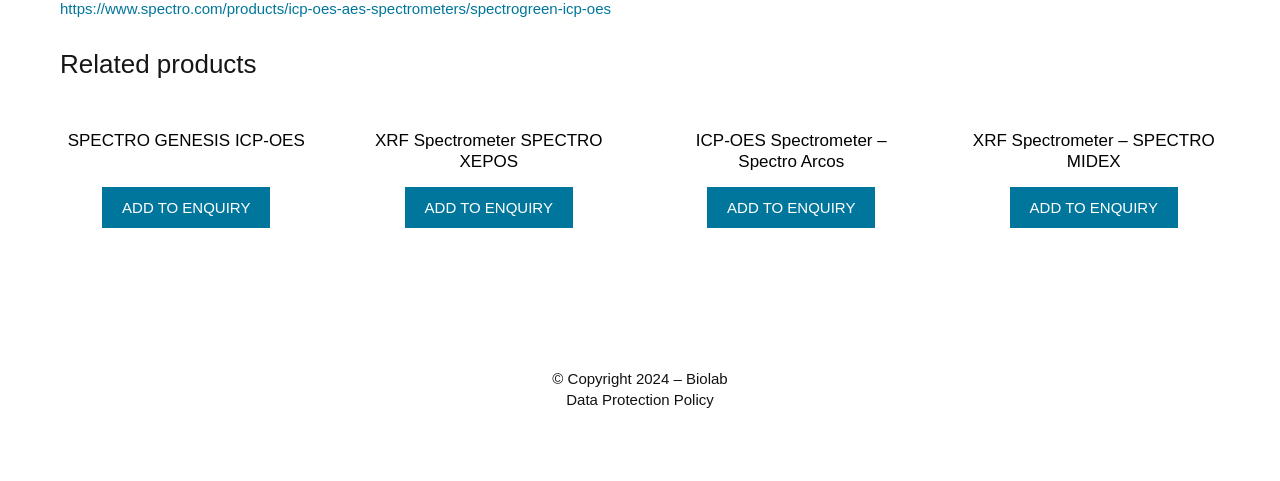What is the name of the first product?
Kindly offer a detailed explanation using the data available in the image.

The first product is mentioned in the link with the text 'SPECTRO GENESIS ICP-OES' which is located at the top left of the webpage.